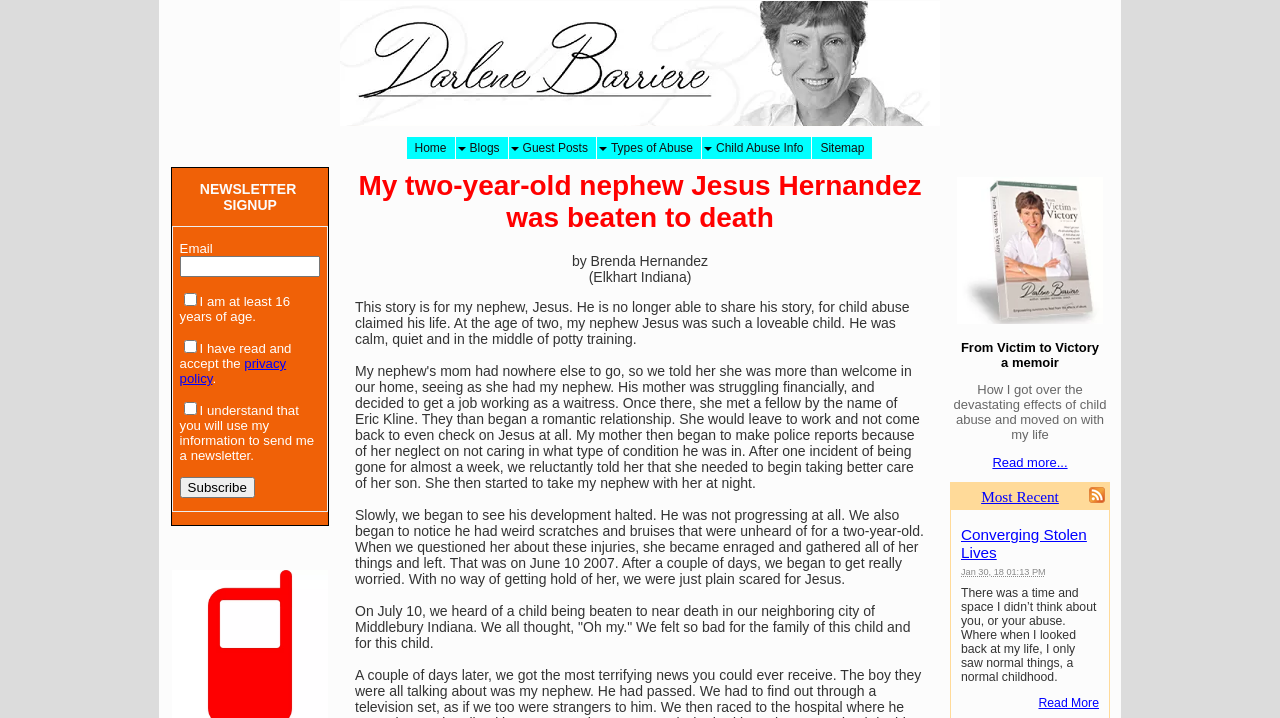What is the topic of the story?
Refer to the image and offer an in-depth and detailed answer to the question.

The topic of the story is child abuse, as indicated by the text 'This story is for my nephew, Jesus. He is no longer able to share his story, for child abuse claimed his life.' and the presence of links such as 'Types of Abuse' and 'Child Abuse Info'.